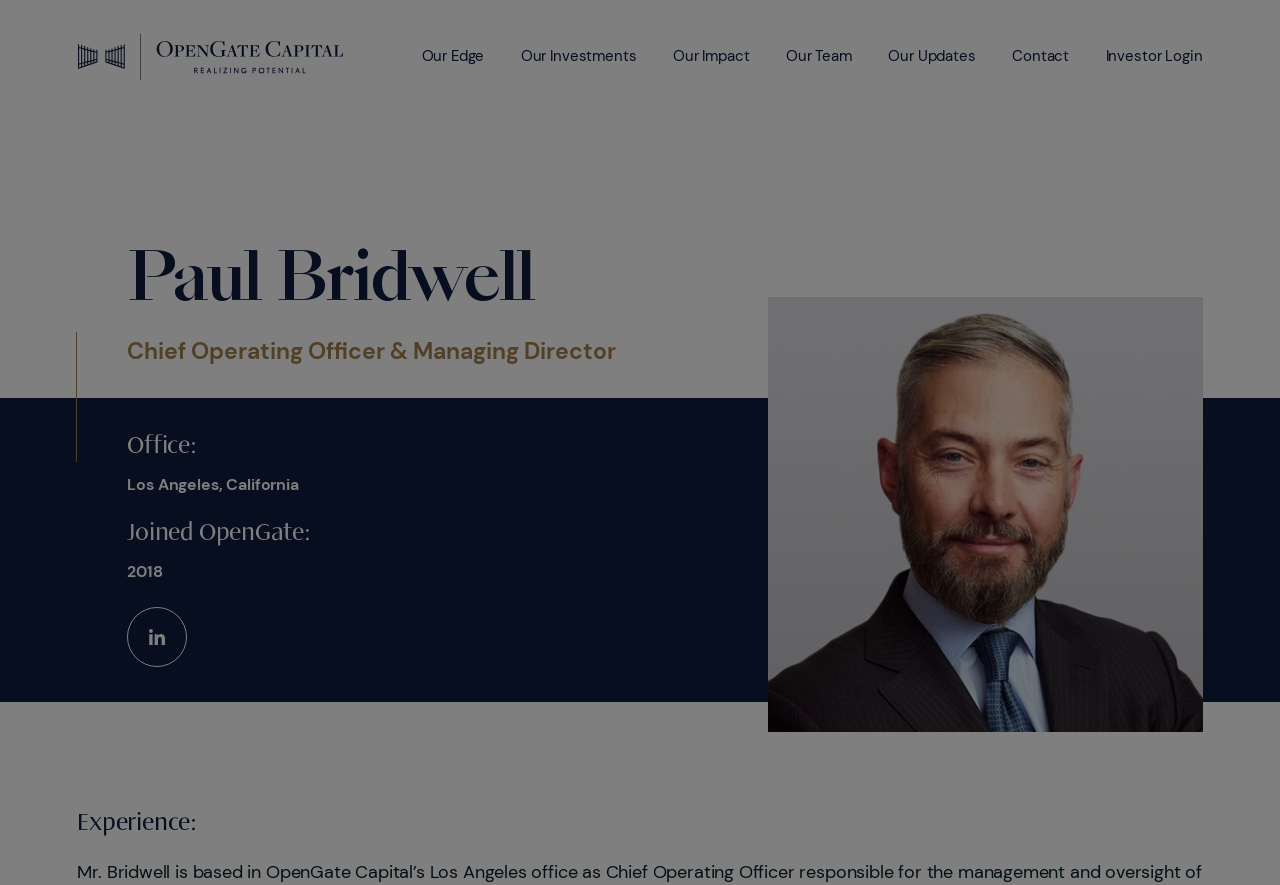Find the bounding box of the element with the following description: "Contact us". The coordinates must be four float numbers between 0 and 1, formatted as [left, top, right, bottom].

None